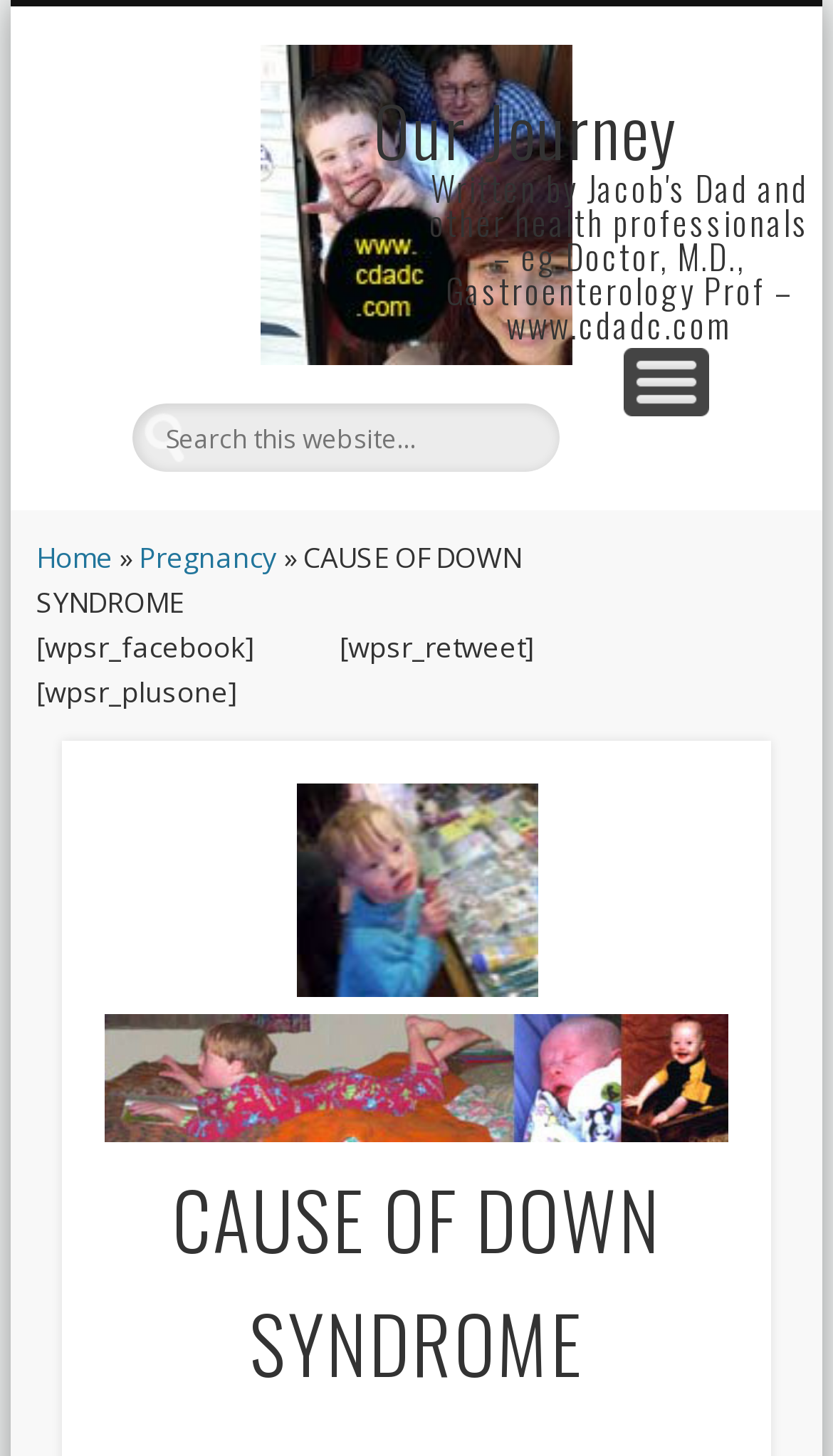Using the provided description: "Pregnancy", find the bounding box coordinates of the corresponding UI element. The output should be four float numbers between 0 and 1, in the format [left, top, right, bottom].

[0.167, 0.37, 0.334, 0.396]